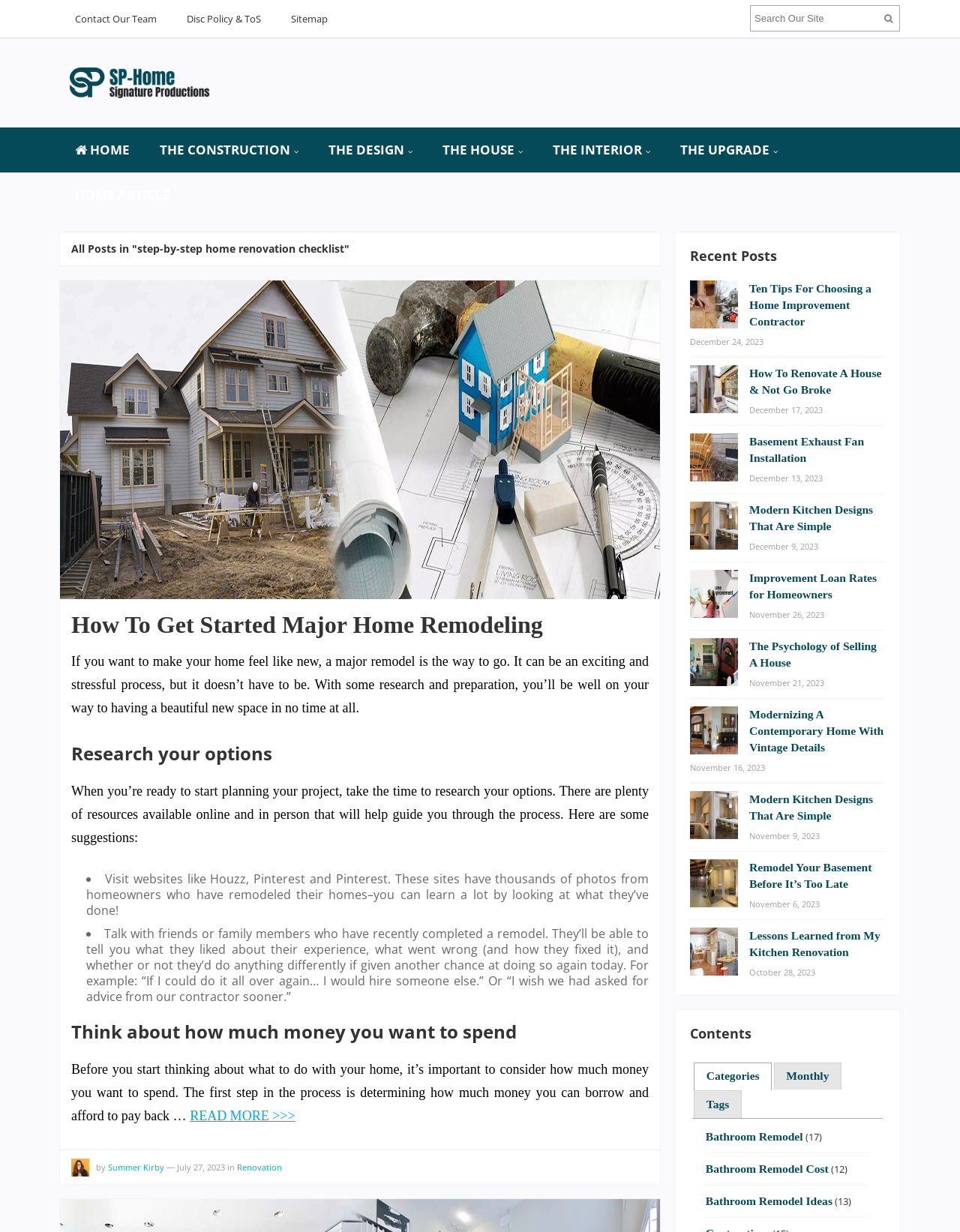Please locate the UI element described by "HOME" and provide its bounding box coordinates.

[0.062, 0.103, 0.151, 0.14]